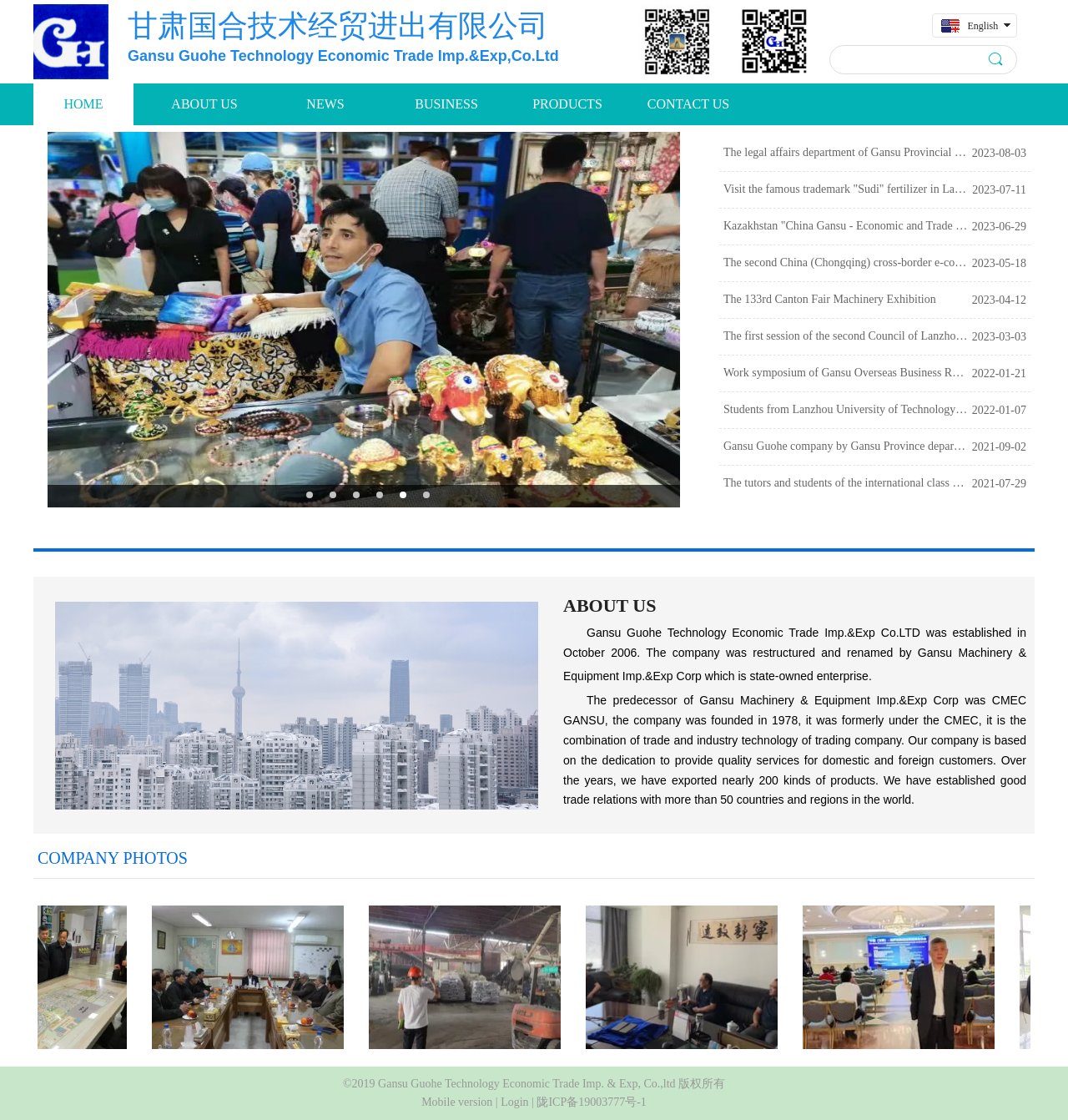Utilize the details in the image to thoroughly answer the following question: What languages can the website be switched to?

The language options can be found in the top right corner of the webpage, where there are two links labeled 'English' and 'Chinese'.